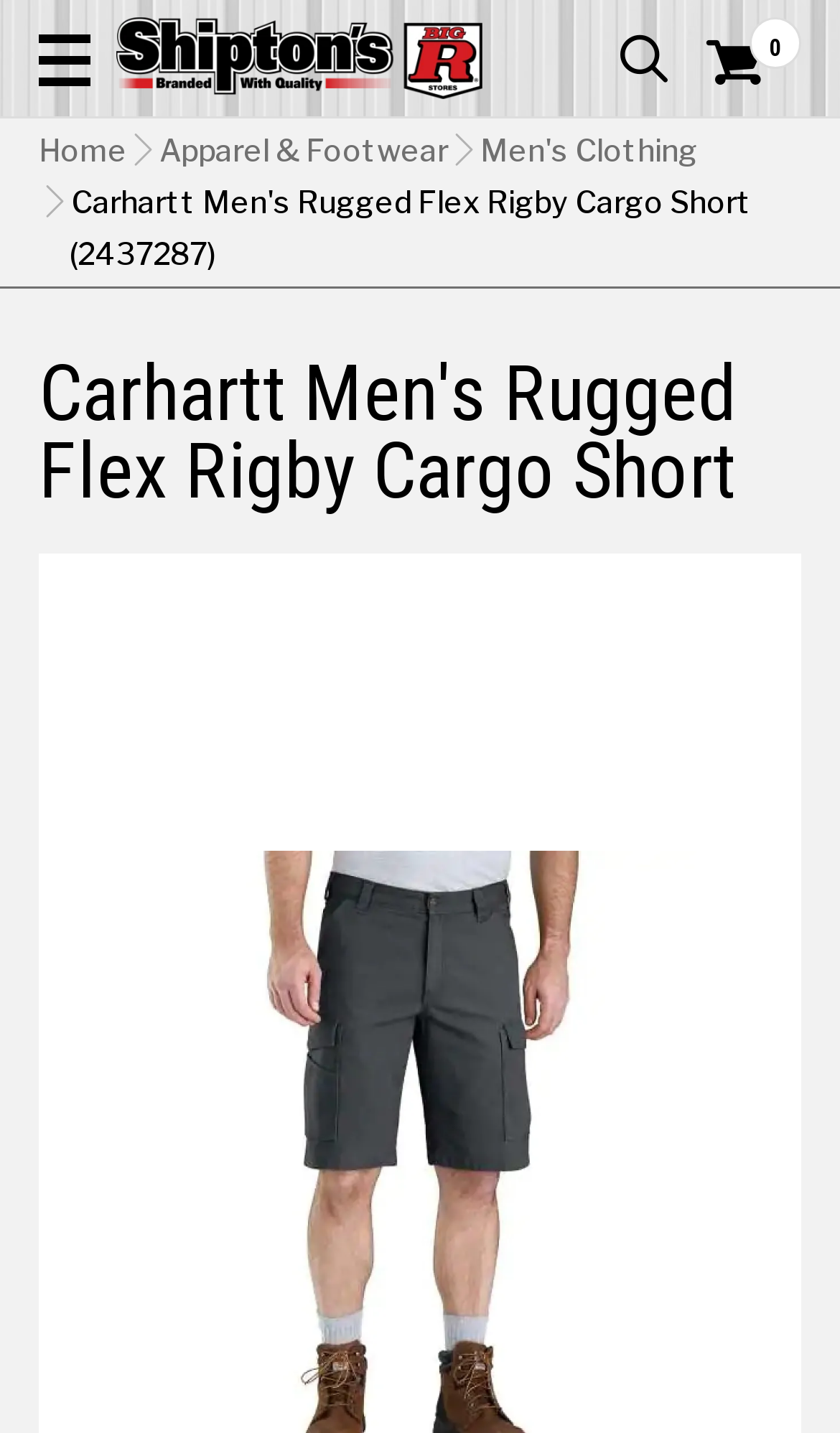Locate the bounding box of the UI element defined by this description: "parent_node:  aria-label="Toggle Mobile Menu"". The coordinates should be given as four float numbers between 0 and 1, formatted as [left, top, right, bottom].

[0.046, 0.023, 0.108, 0.059]